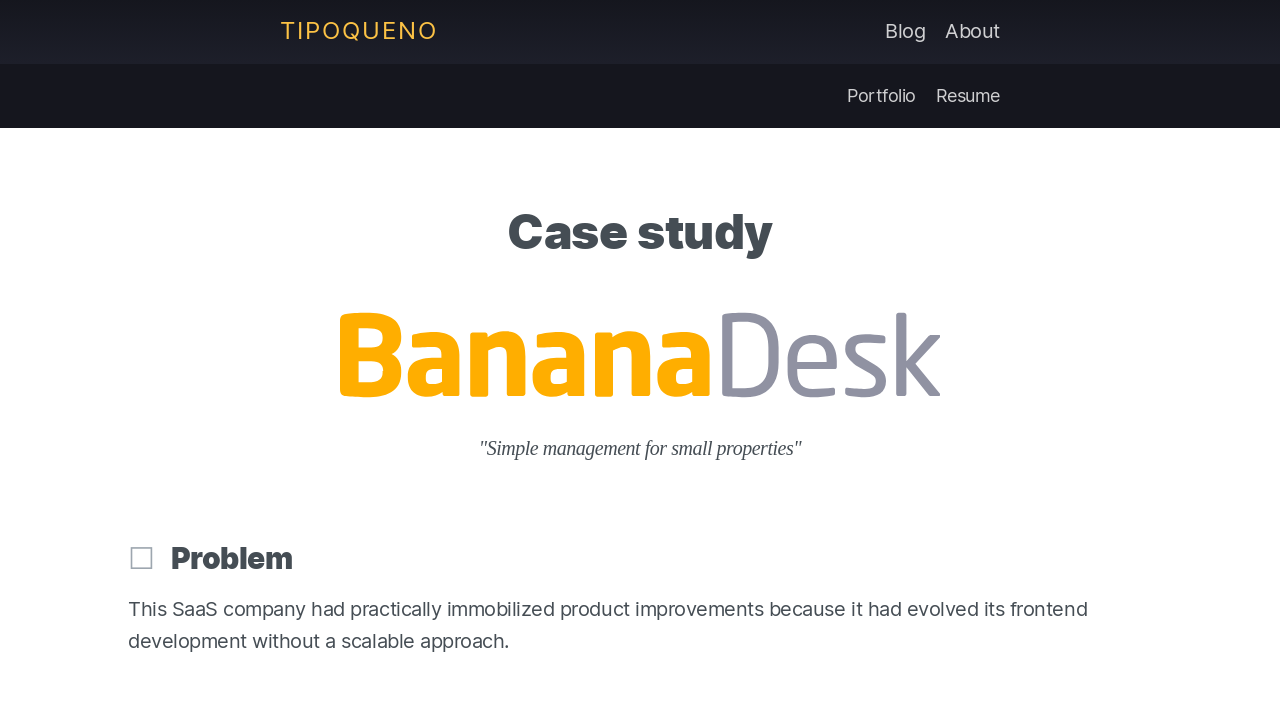Please answer the following question using a single word or phrase: 
How many links are present in the top navigation bar?

4